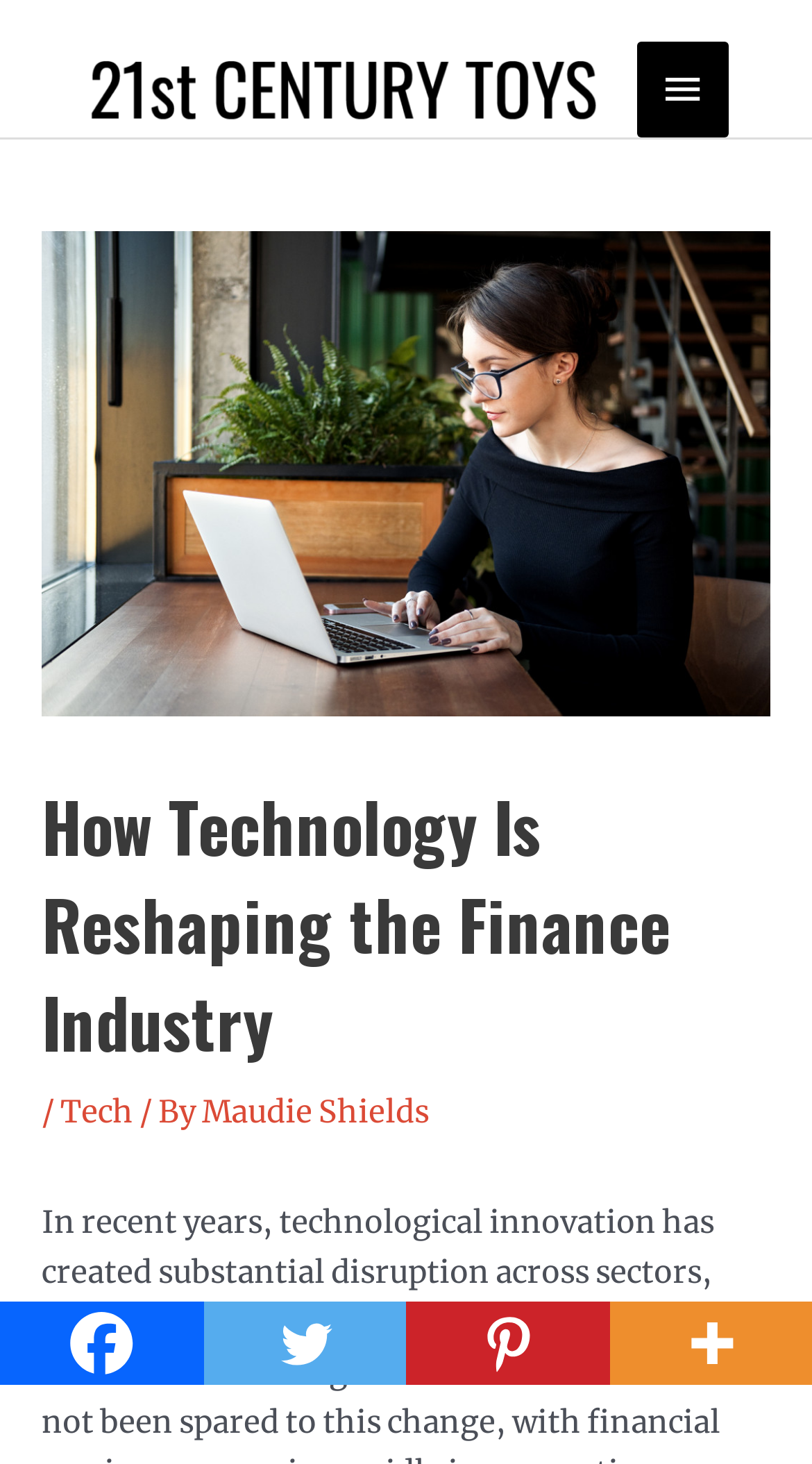Locate the bounding box coordinates of the segment that needs to be clicked to meet this instruction: "Explore more social media options".

[0.75, 0.889, 1.0, 0.946]